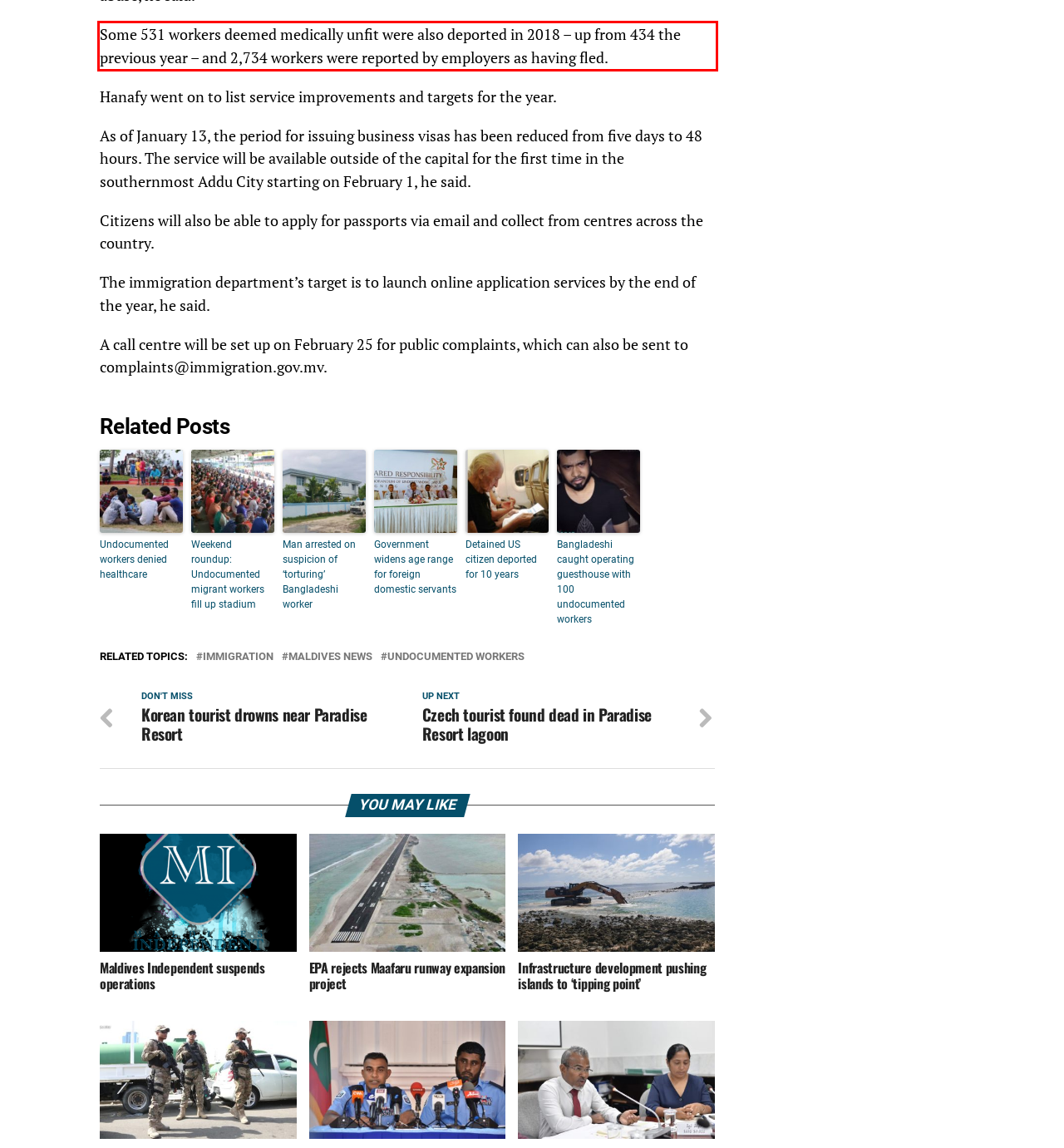Examine the webpage screenshot and use OCR to obtain the text inside the red bounding box.

Some 531 workers deemed medically unfit were also deported in 2018 – up from 434 the previous year – and 2,734 workers were reported by employers as having fled.